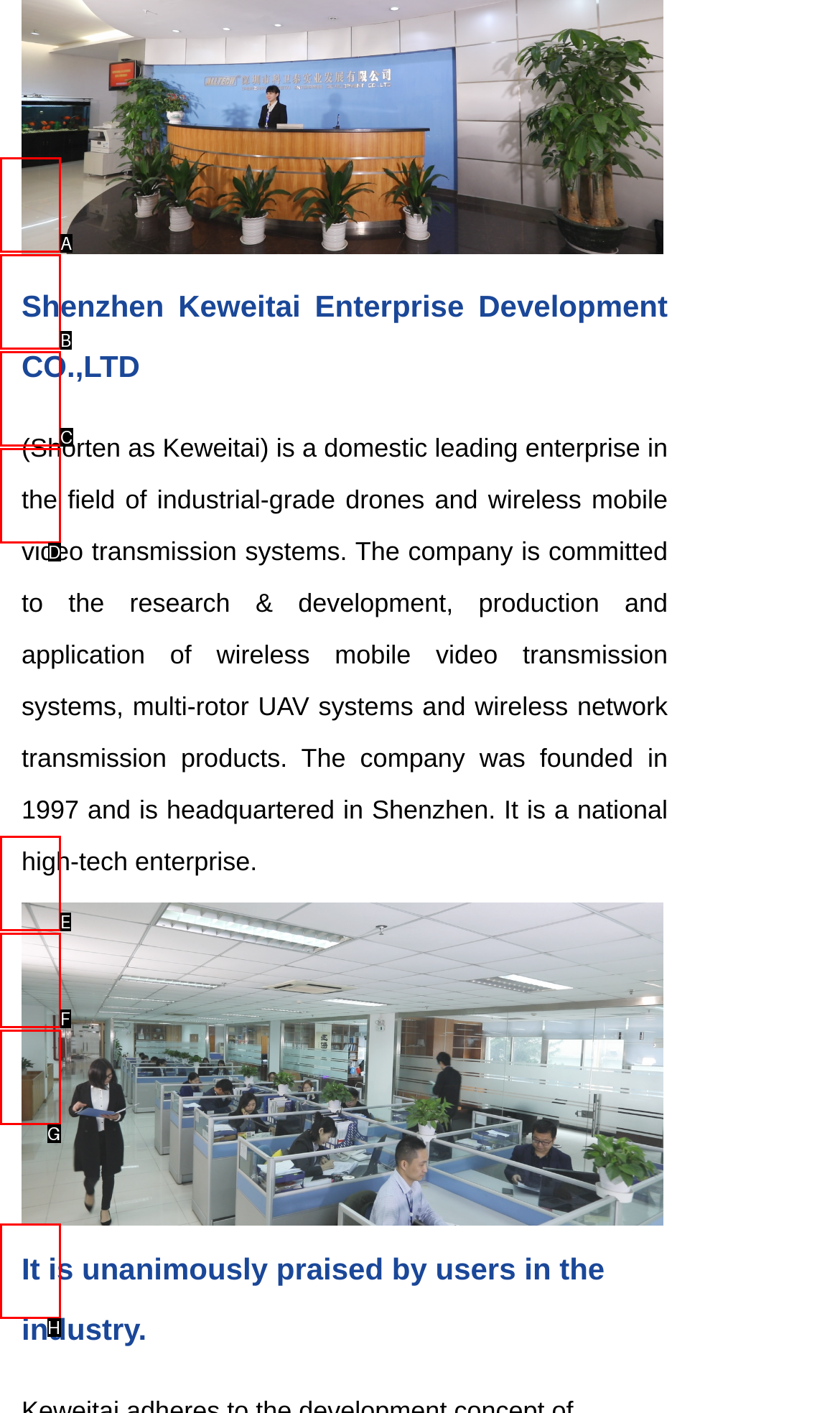Please determine which option aligns with the description: title="Michigan Medicine logo - Home". Respond with the option’s letter directly from the available choices.

None